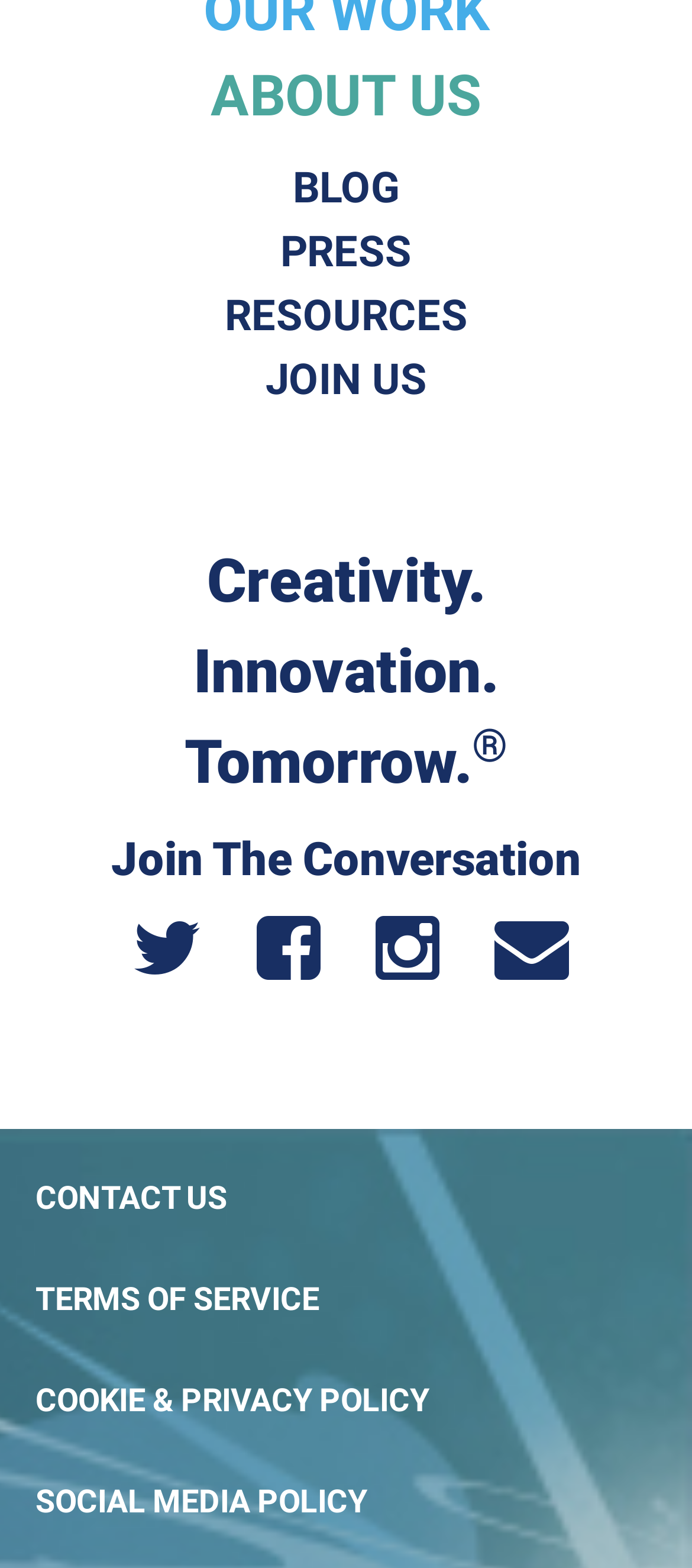Provide your answer in one word or a succinct phrase for the question: 
What is the text above the social media links?

Join The Conversation